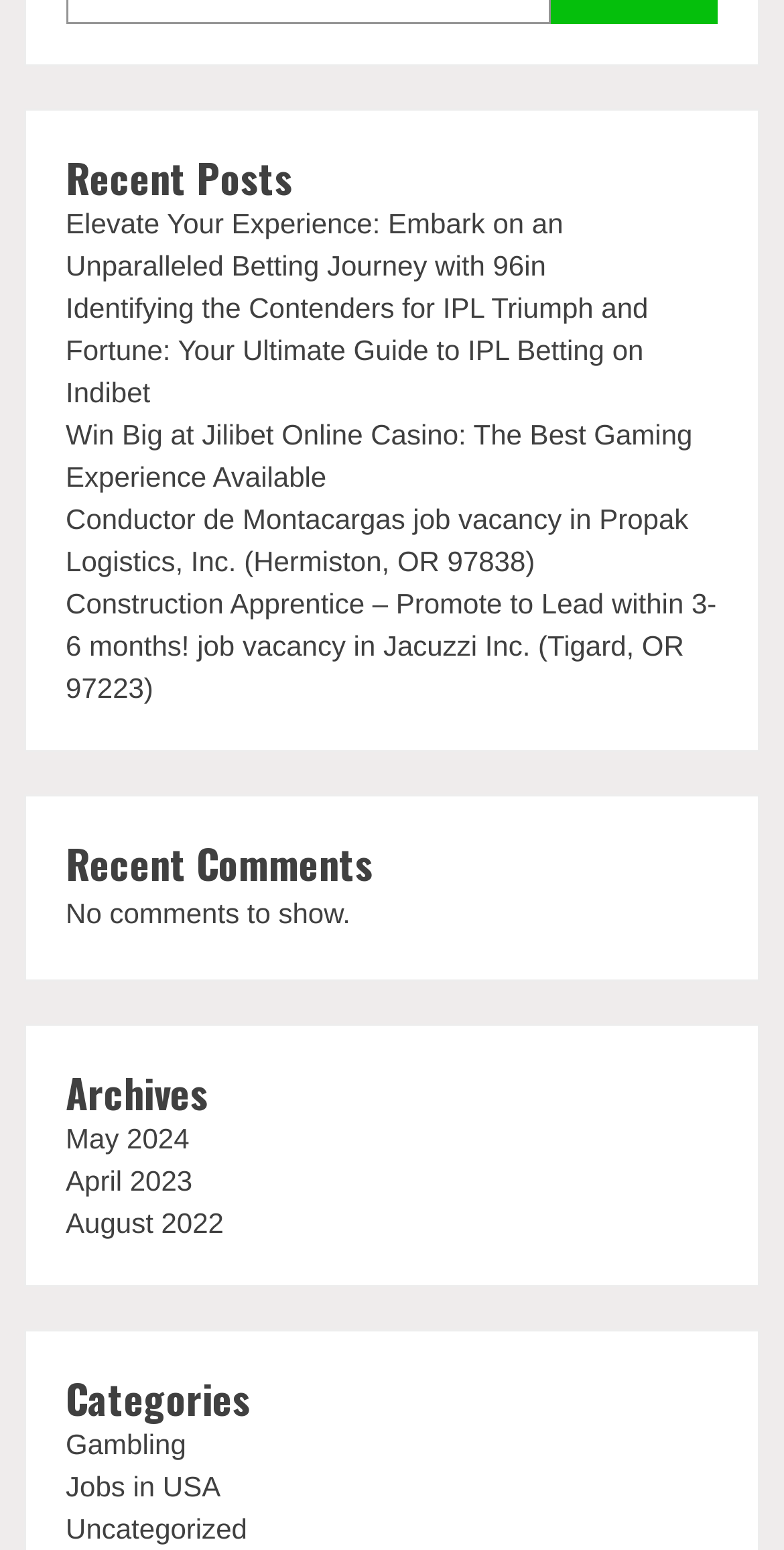Please specify the bounding box coordinates of the region to click in order to perform the following instruction: "Read about IPL betting on Indibet".

[0.084, 0.188, 0.827, 0.263]